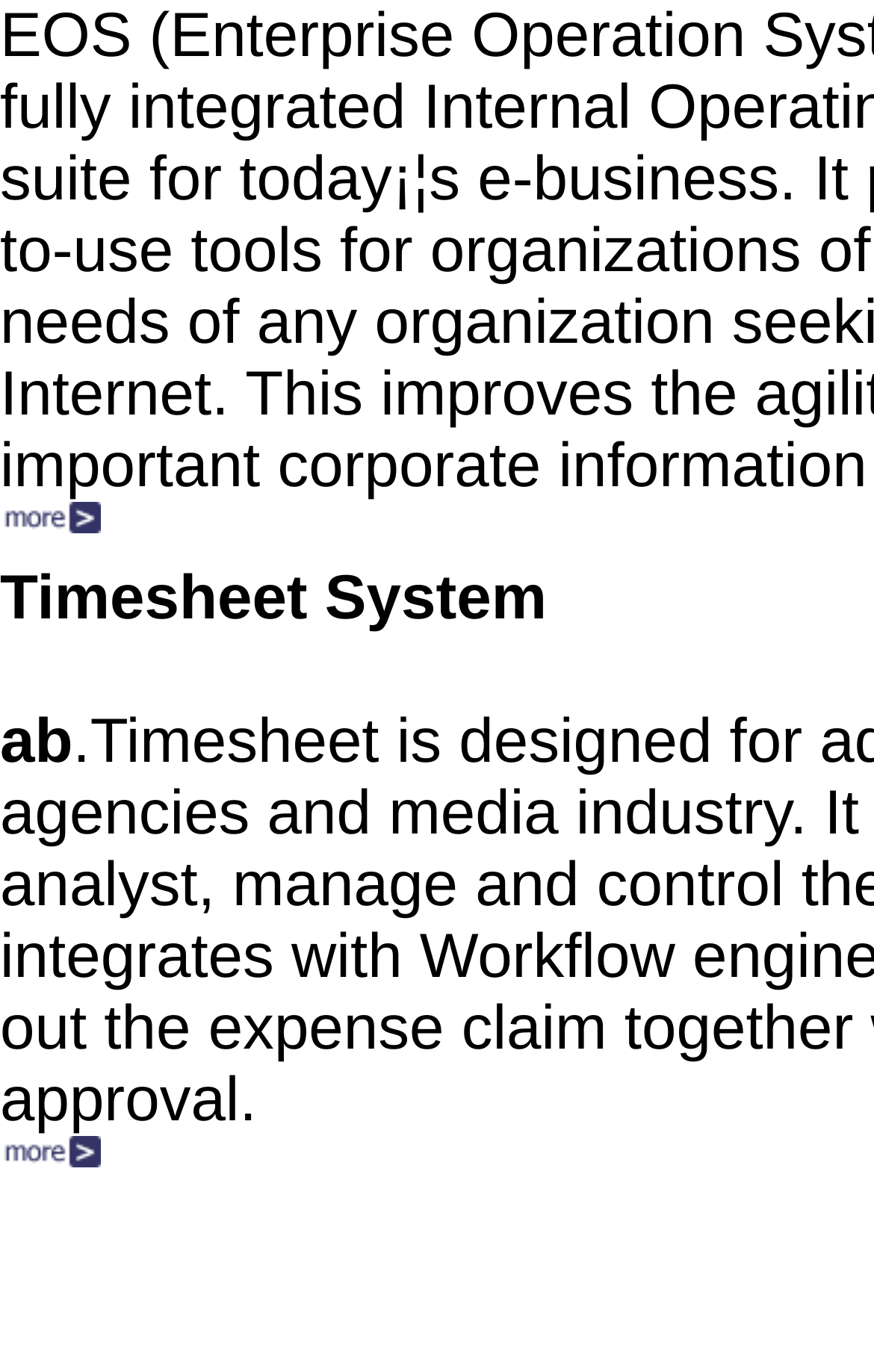Determine the bounding box coordinates for the UI element described. Format the coordinates as (top-left x, top-left y, bottom-right x, bottom-right y) and ensure all values are between 0 and 1. Element description: parent_node: E-Procurement

[0.0, 0.368, 0.115, 0.393]